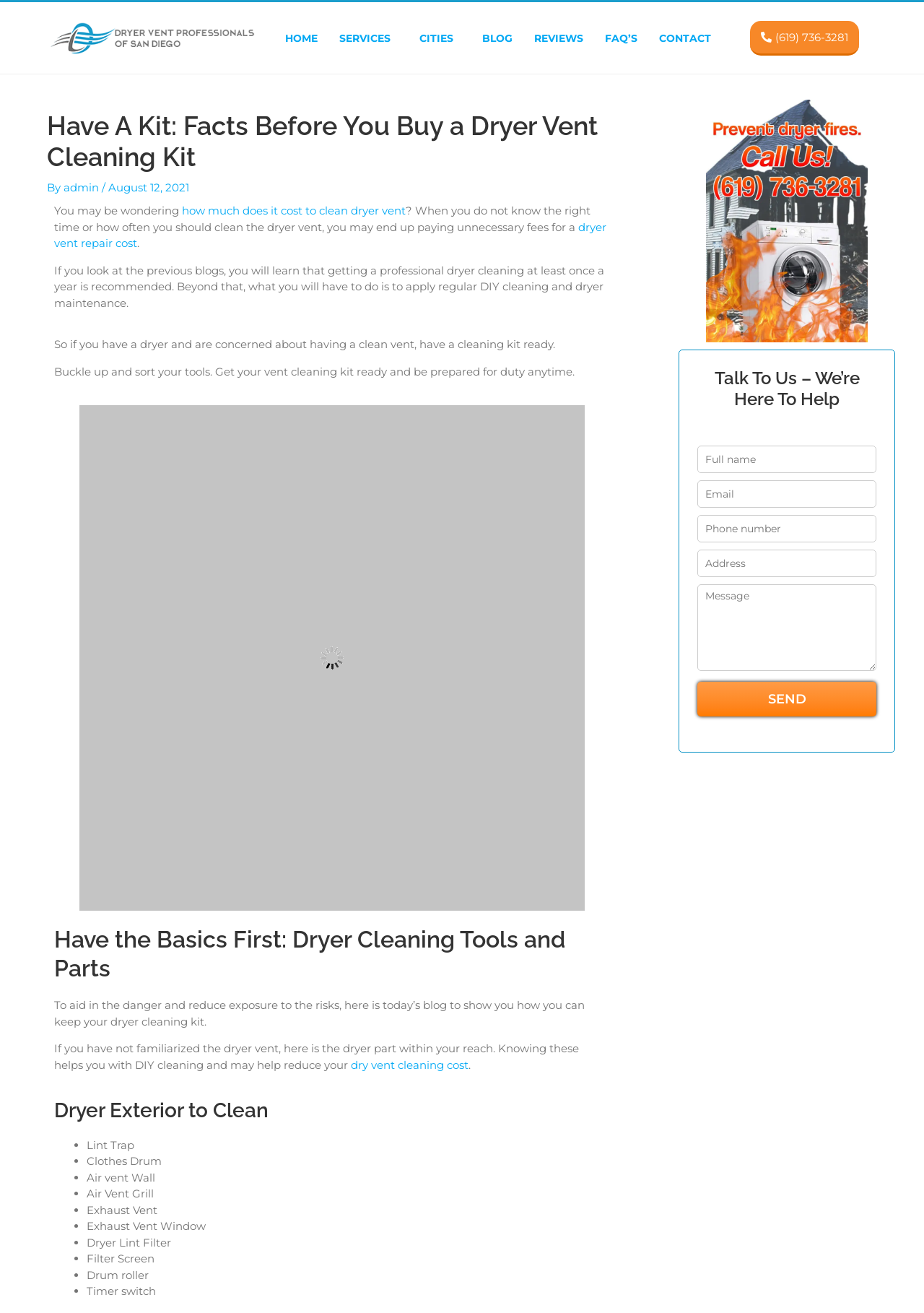How often is professional dryer cleaning recommended?
Answer the question with just one word or phrase using the image.

At least once a year